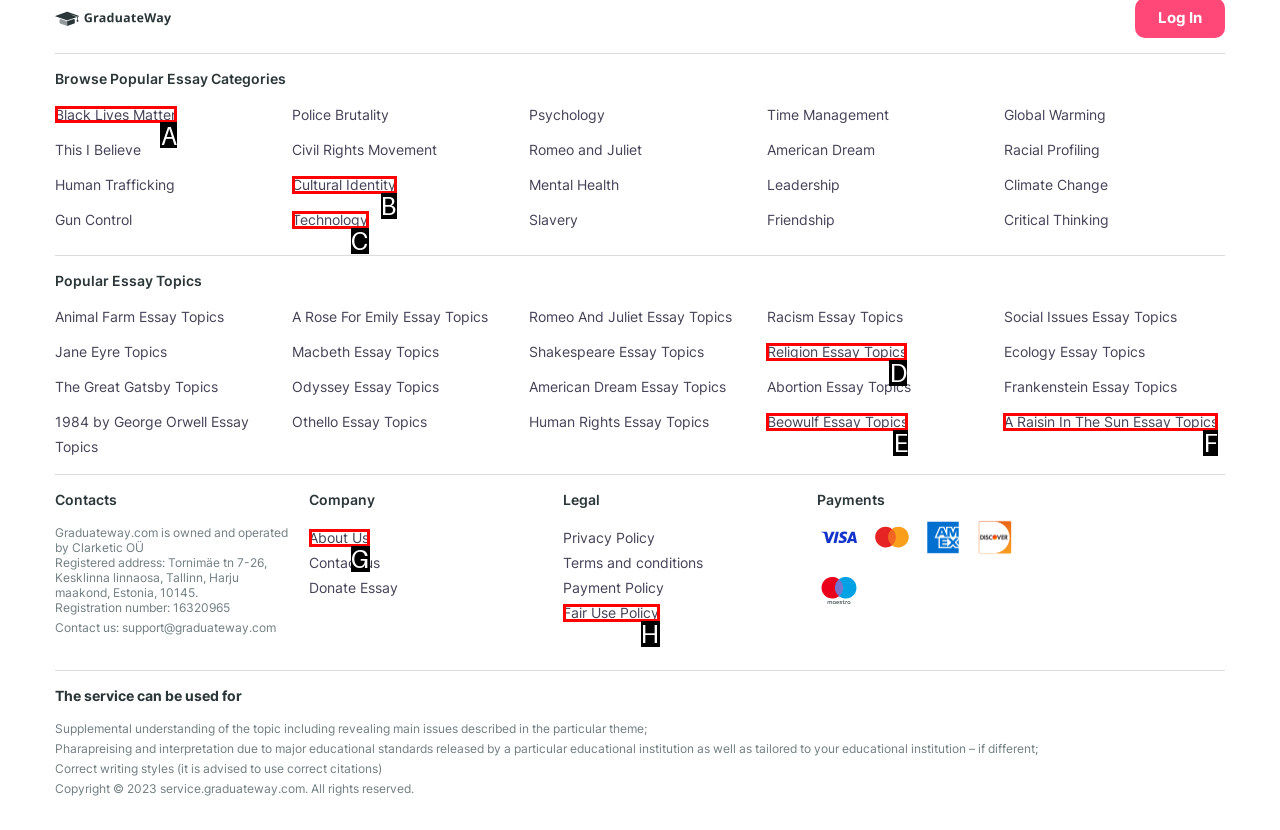Tell me the letter of the UI element I should click to accomplish the task: Browse the 'Black Lives Matter' essay category based on the choices provided in the screenshot.

A